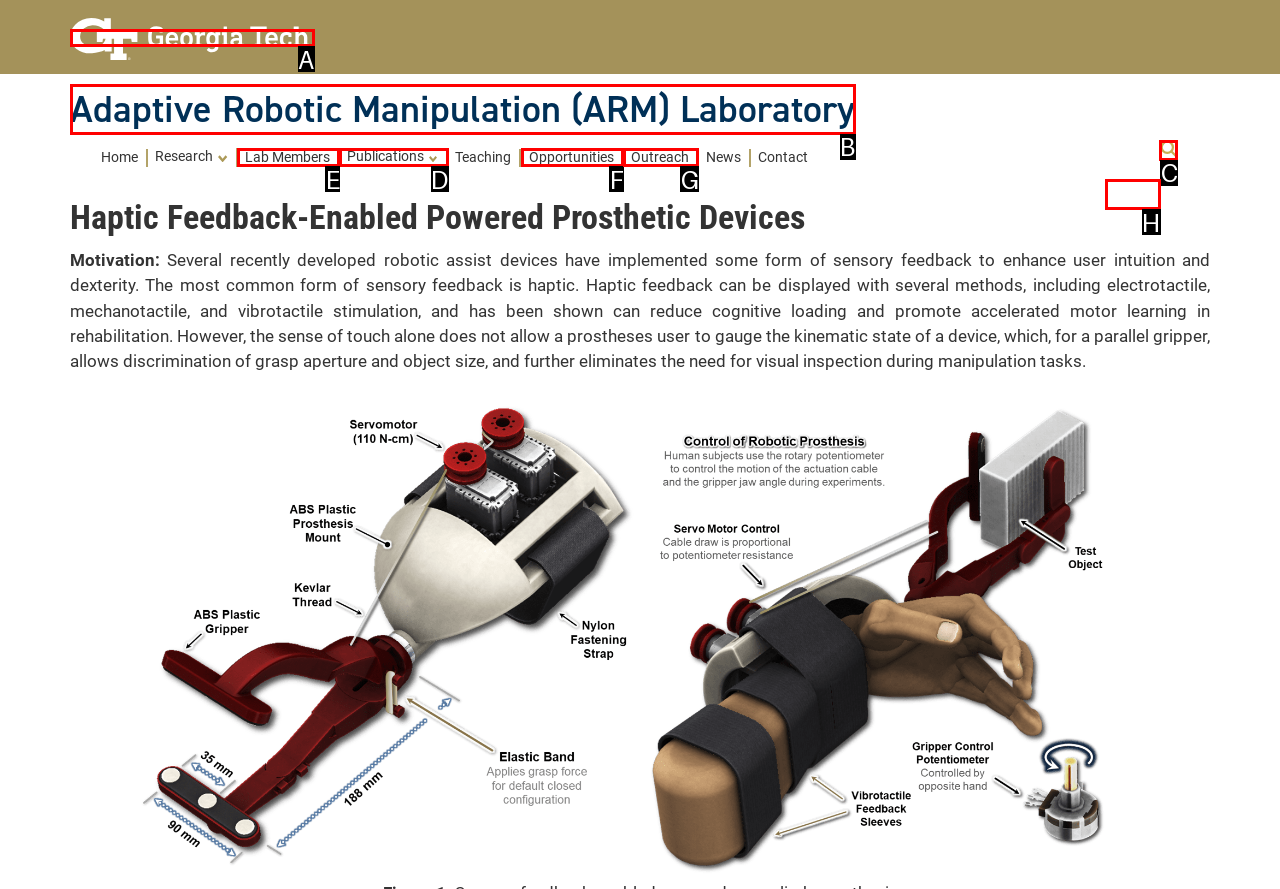Show which HTML element I need to click to perform this task: Expand Quick Links Menu Answer with the letter of the correct choice.

C